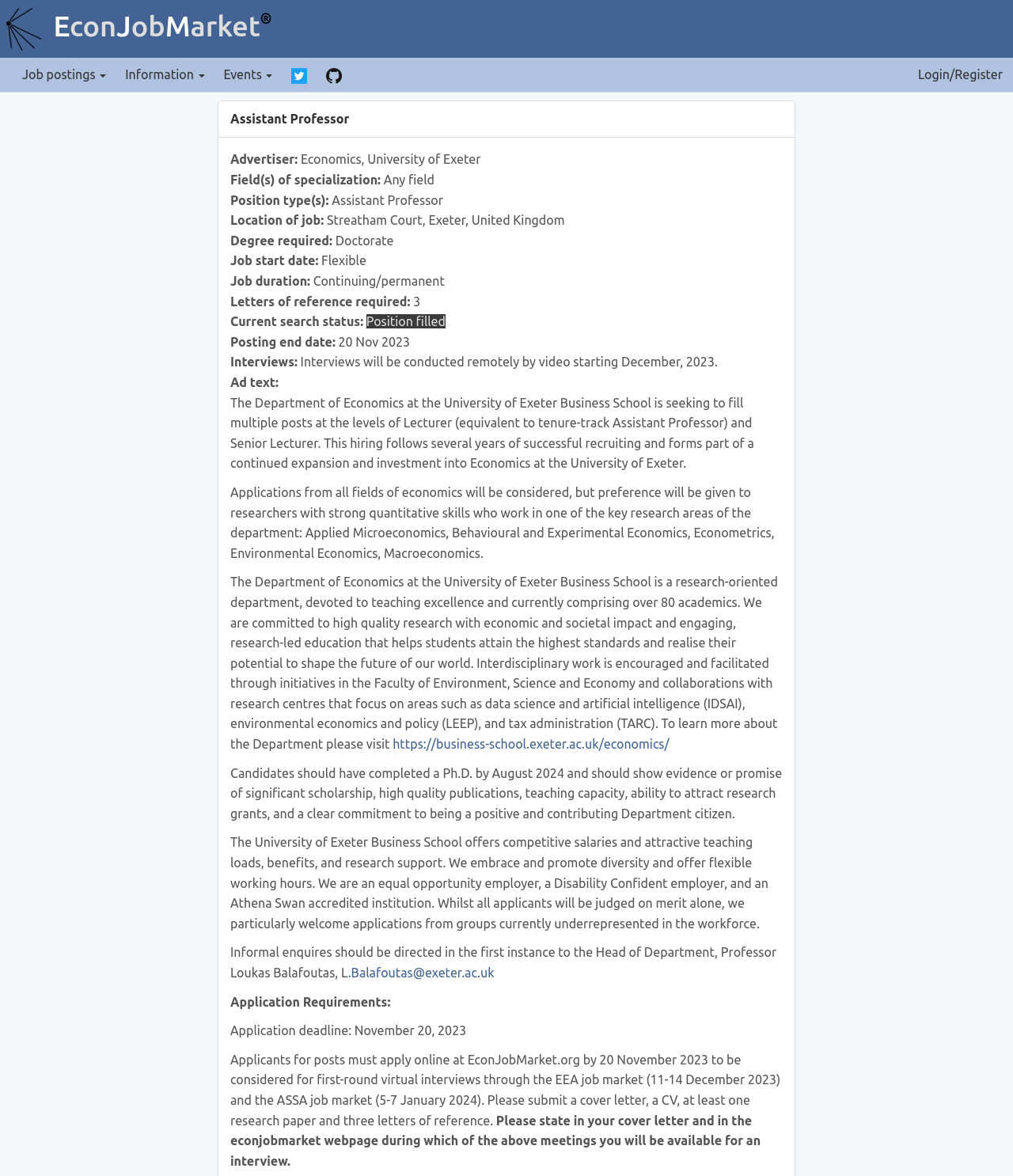Utilize the information from the image to answer the question in detail:
How many letters of reference are required?

I found the number of letters of reference required by looking at the StaticText element with the text '3' which is located at [0.405, 0.25, 0.415, 0.262]. This element is a child of the Root Element and is located near other elements that describe the application requirements, indicating that it is a relevant detail about the job posting.